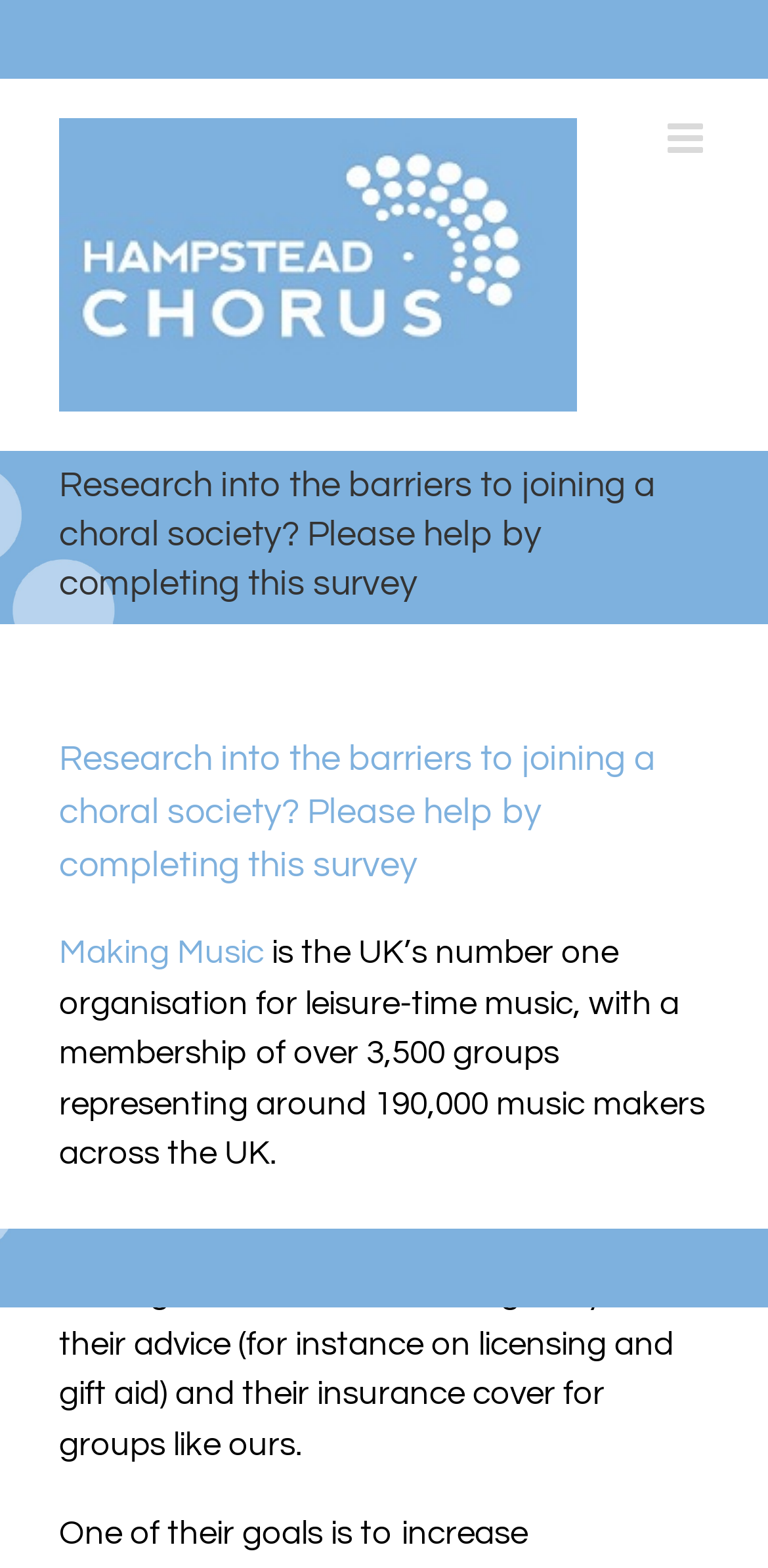Please find the bounding box coordinates (top-left x, top-left y, bottom-right x, bottom-right y) in the screenshot for the UI element described as follows: Making Music

[0.077, 0.597, 0.344, 0.62]